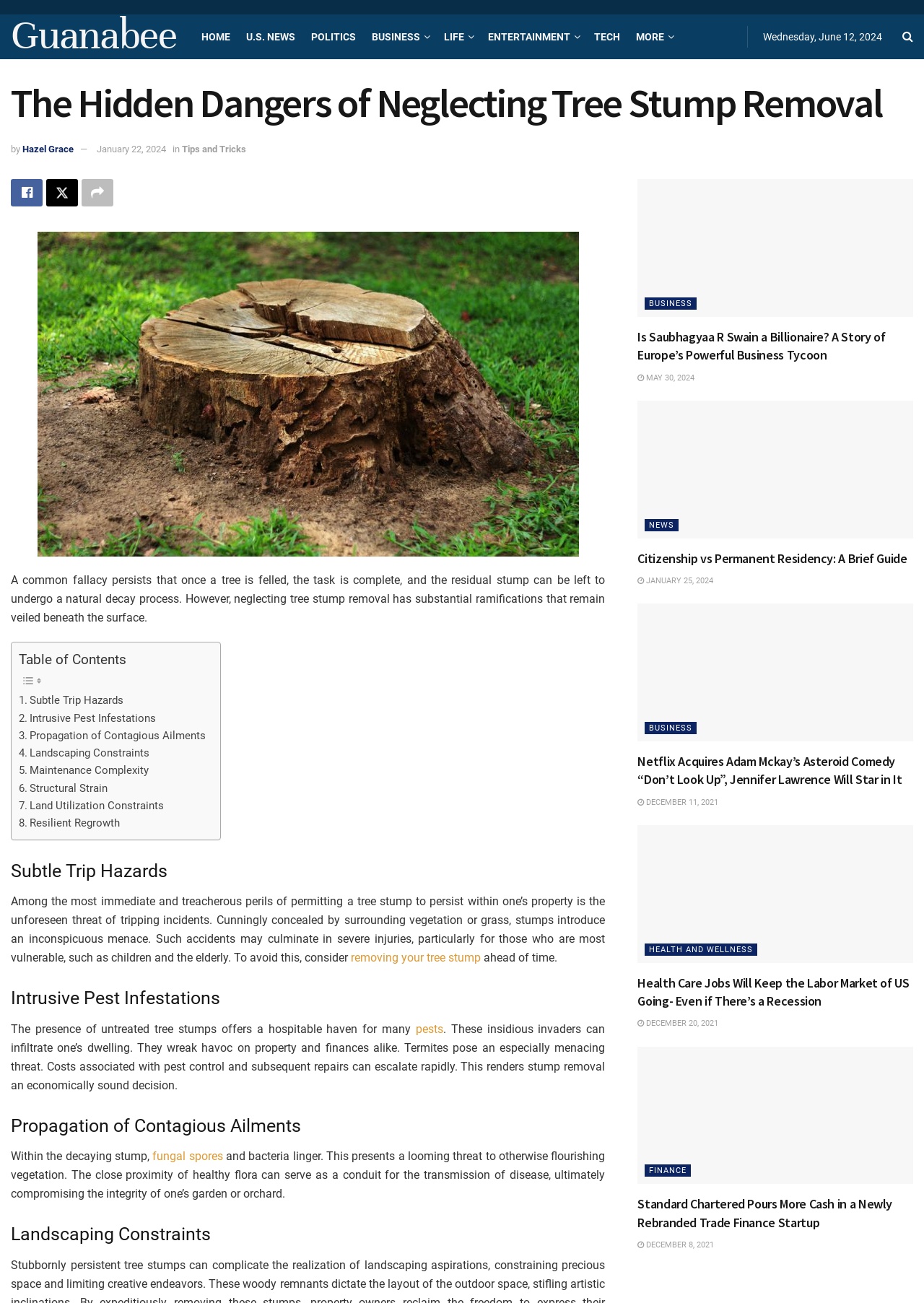Bounding box coordinates are specified in the format (top-left x, top-left y, bottom-right x, bottom-right y). All values are floating point numbers bounded between 0 and 1. Please provide the bounding box coordinate of the region this sentence describes: News

[0.698, 0.398, 0.735, 0.408]